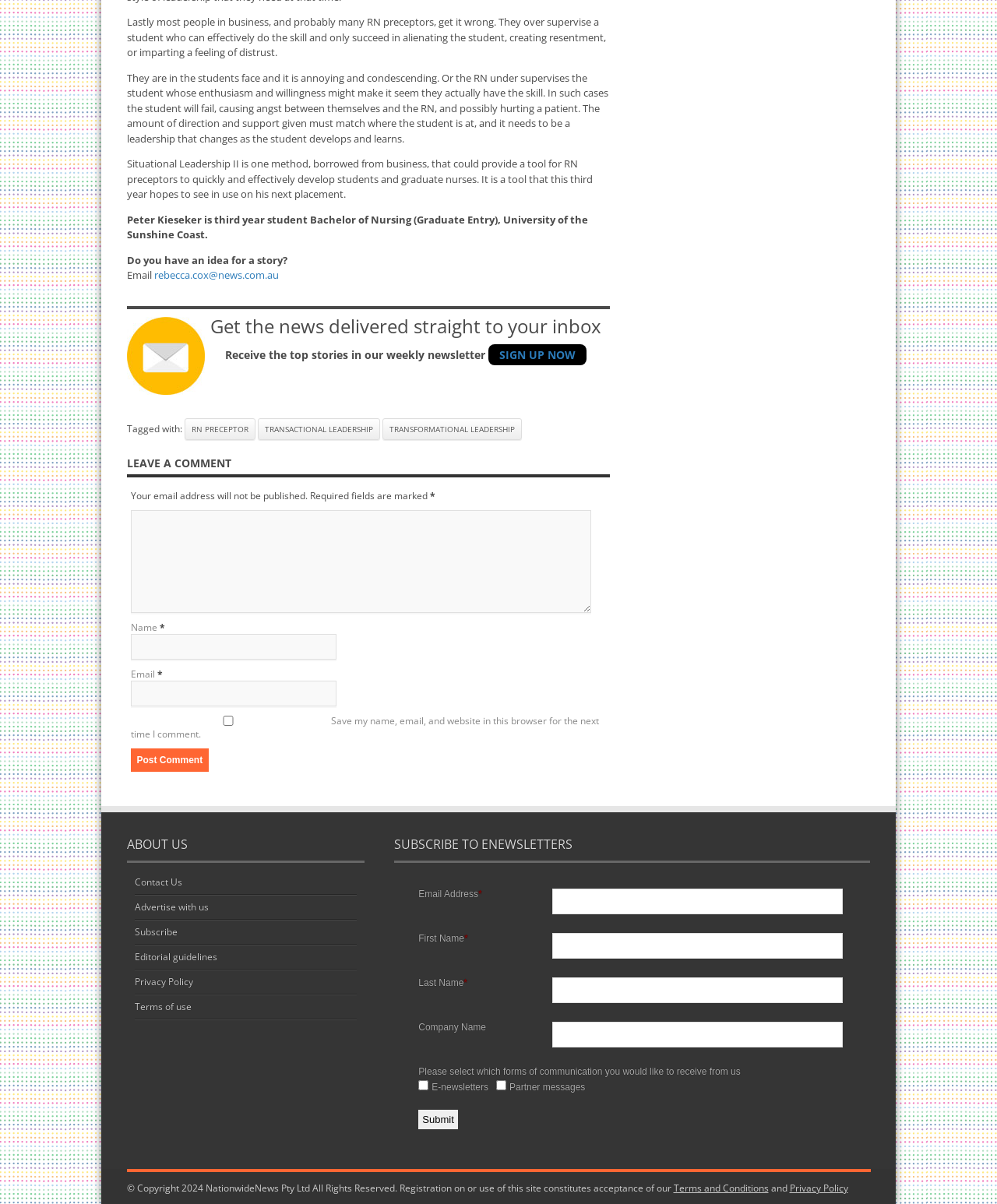Identify the bounding box coordinates of the element that should be clicked to fulfill this task: "Contact us". The coordinates should be provided as four float numbers between 0 and 1, i.e., [left, top, right, bottom].

[0.135, 0.727, 0.182, 0.738]